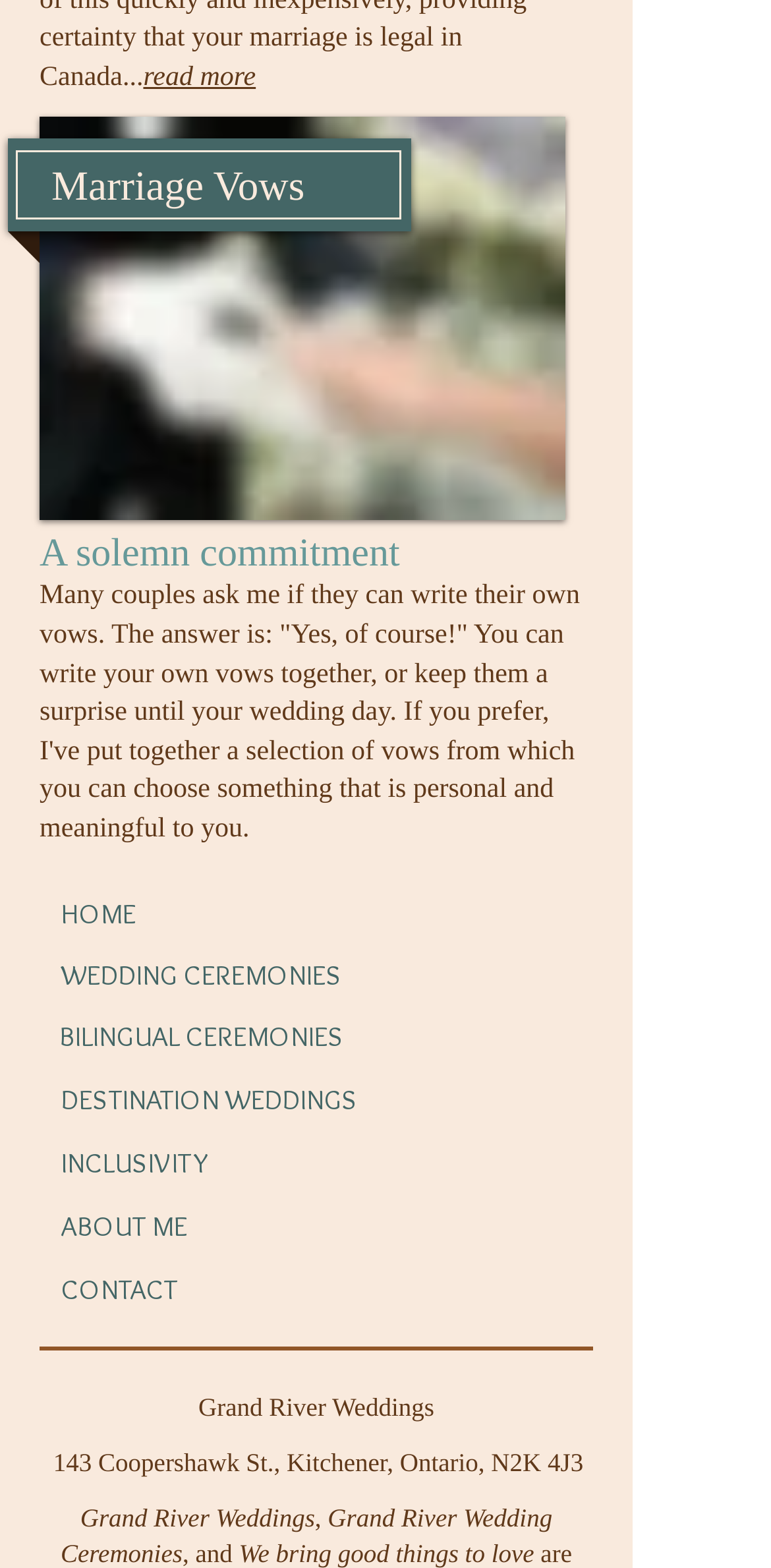Please identify the bounding box coordinates of the element that needs to be clicked to execute the following command: "learn about bilingual ceremonies". Provide the bounding box using four float numbers between 0 and 1, formatted as [left, top, right, bottom].

[0.077, 0.649, 0.446, 0.672]